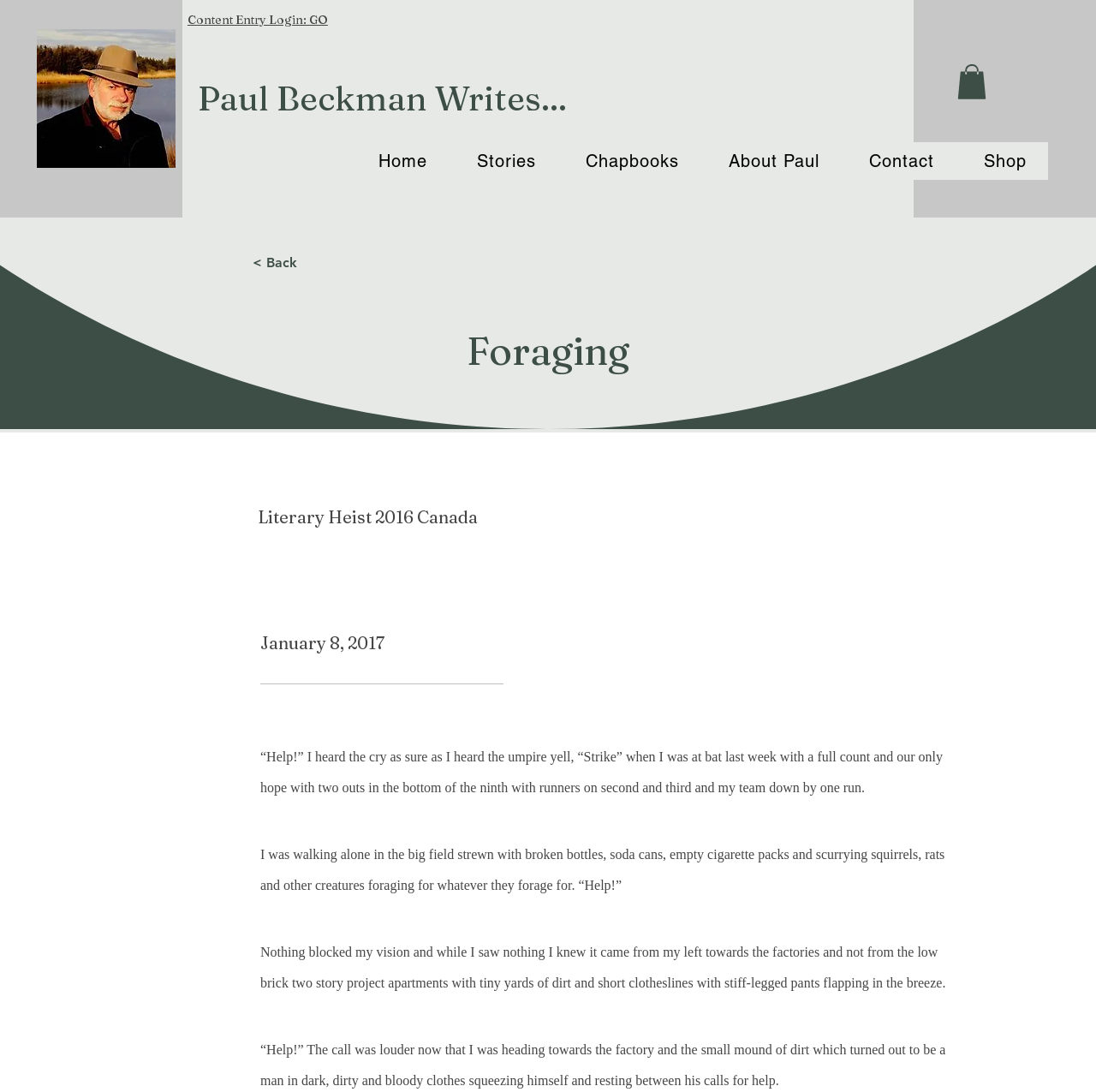Determine the coordinates of the bounding box that should be clicked to complete the instruction: "Click on the '< Back' button". The coordinates should be represented by four float numbers between 0 and 1: [left, top, right, bottom].

[0.23, 0.225, 0.334, 0.257]